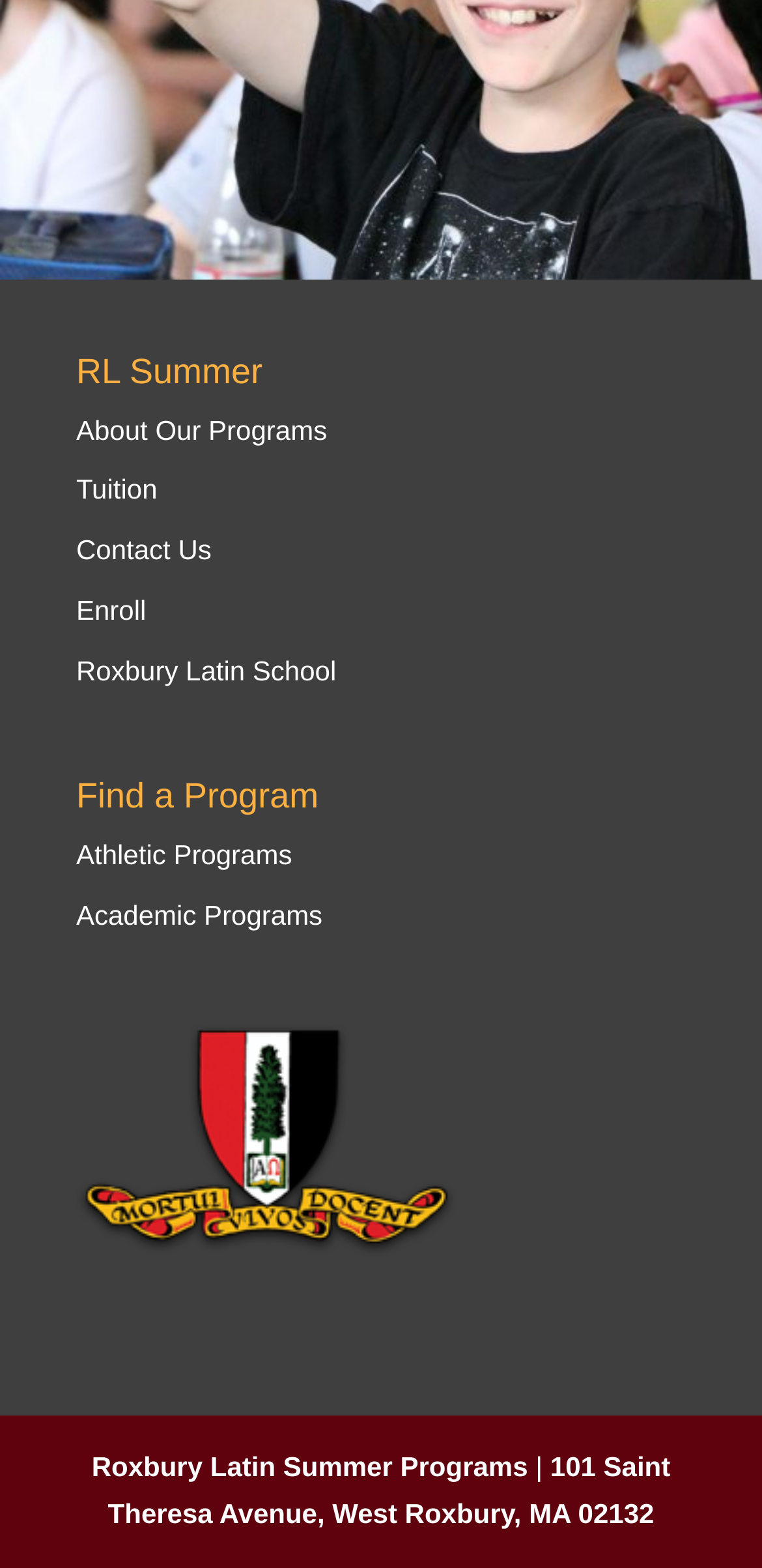Find the bounding box of the web element that fits this description: "About Our Programs".

[0.1, 0.264, 0.429, 0.284]